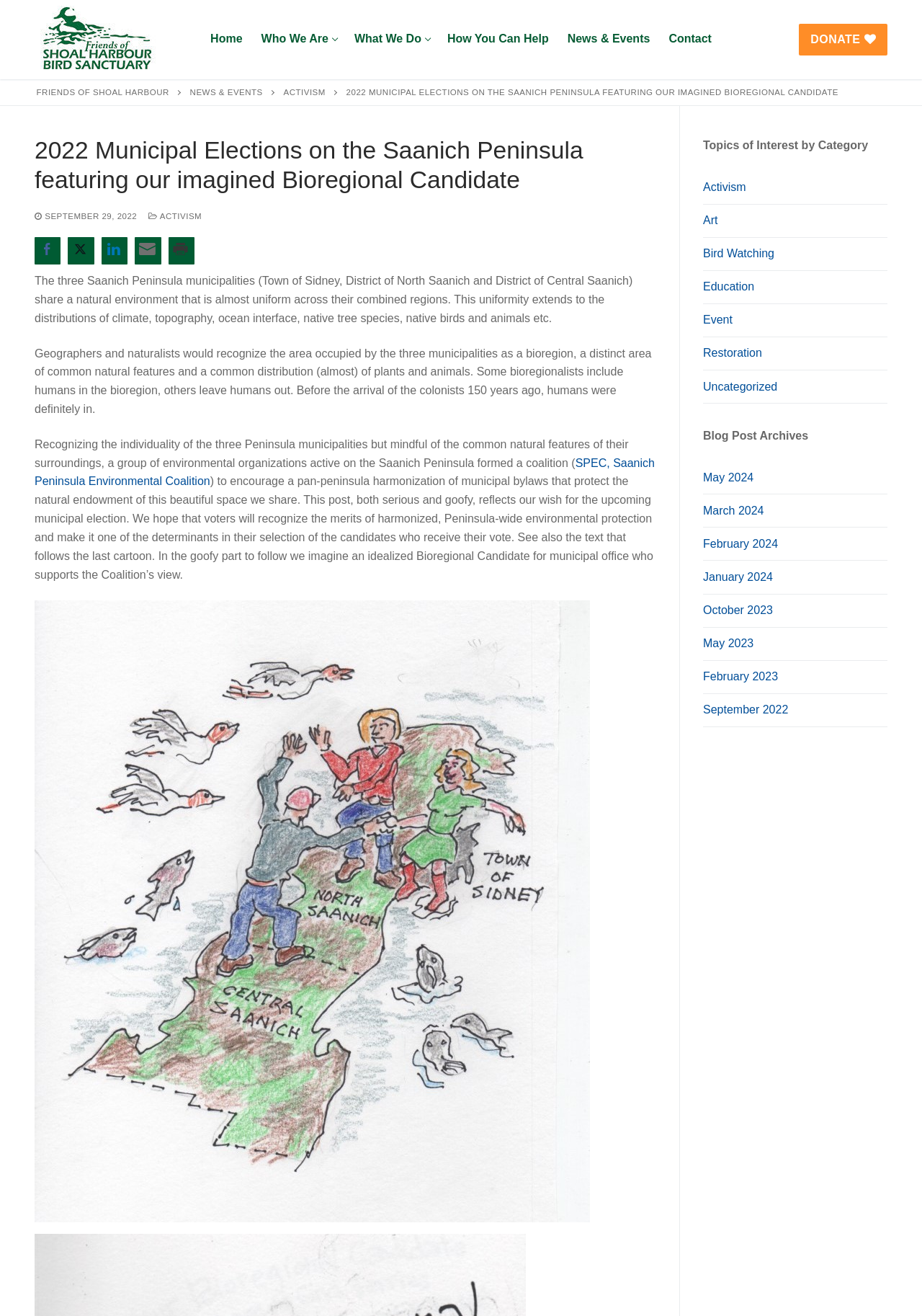Your task is to extract the text of the main heading from the webpage.

2022 Municipal Elections on the Saanich Peninsula featuring our imagined Bioregional Candidate